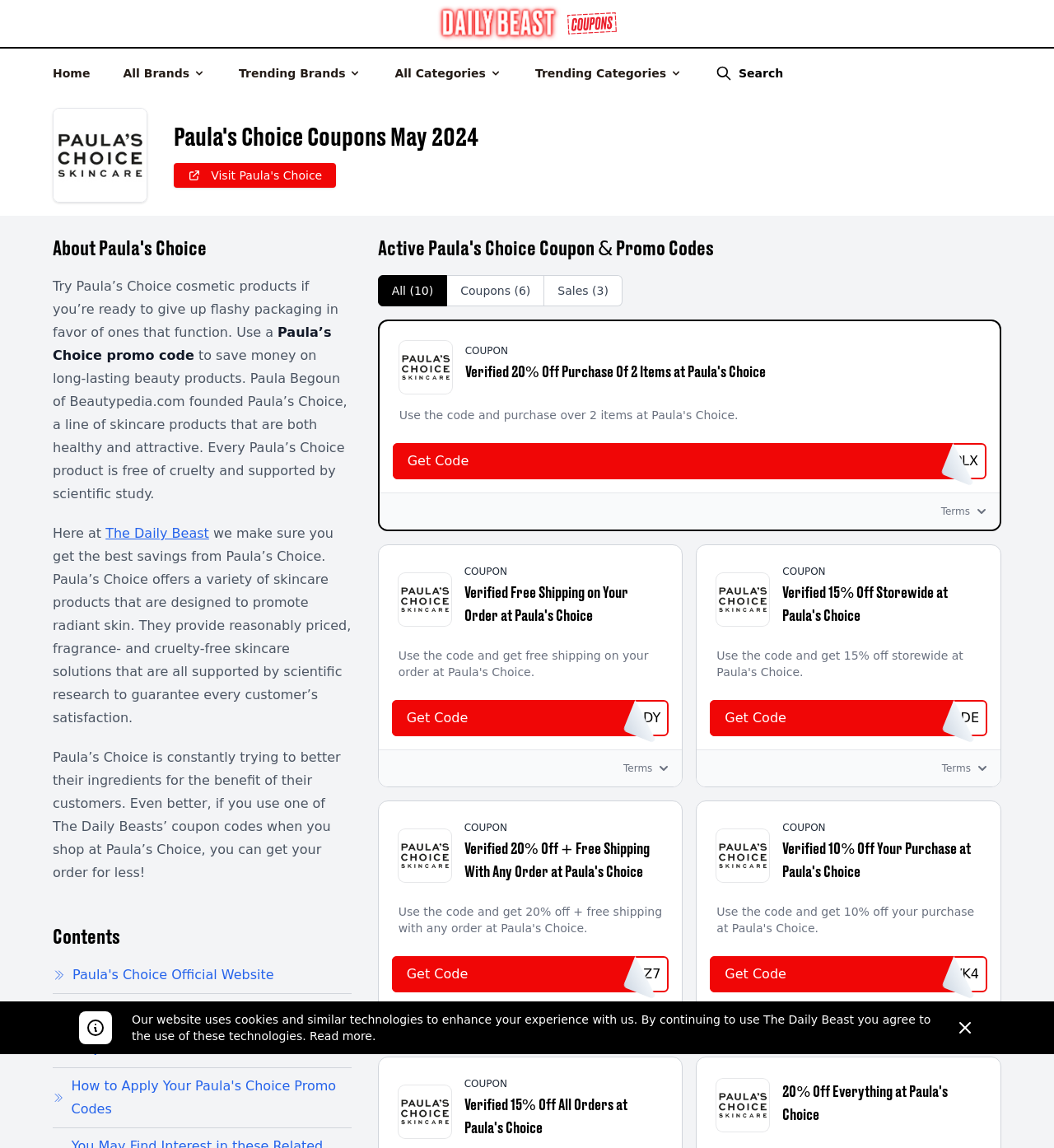Pinpoint the bounding box coordinates of the clickable element to carry out the following instruction: "Click on the 'Home' link."

[0.05, 0.051, 0.085, 0.077]